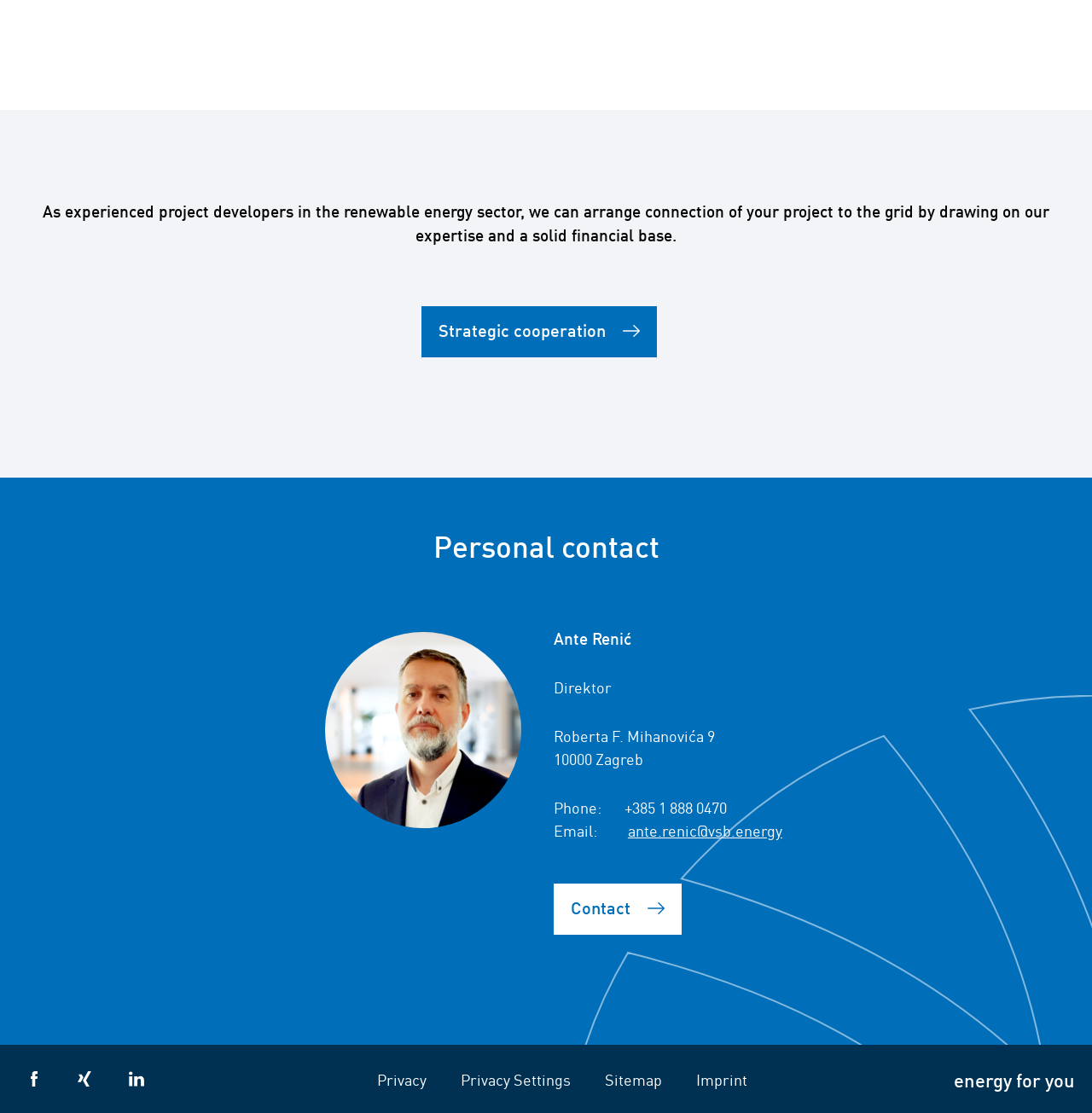Identify the bounding box coordinates of the part that should be clicked to carry out this instruction: "Learn about Municipal Management Software".

None